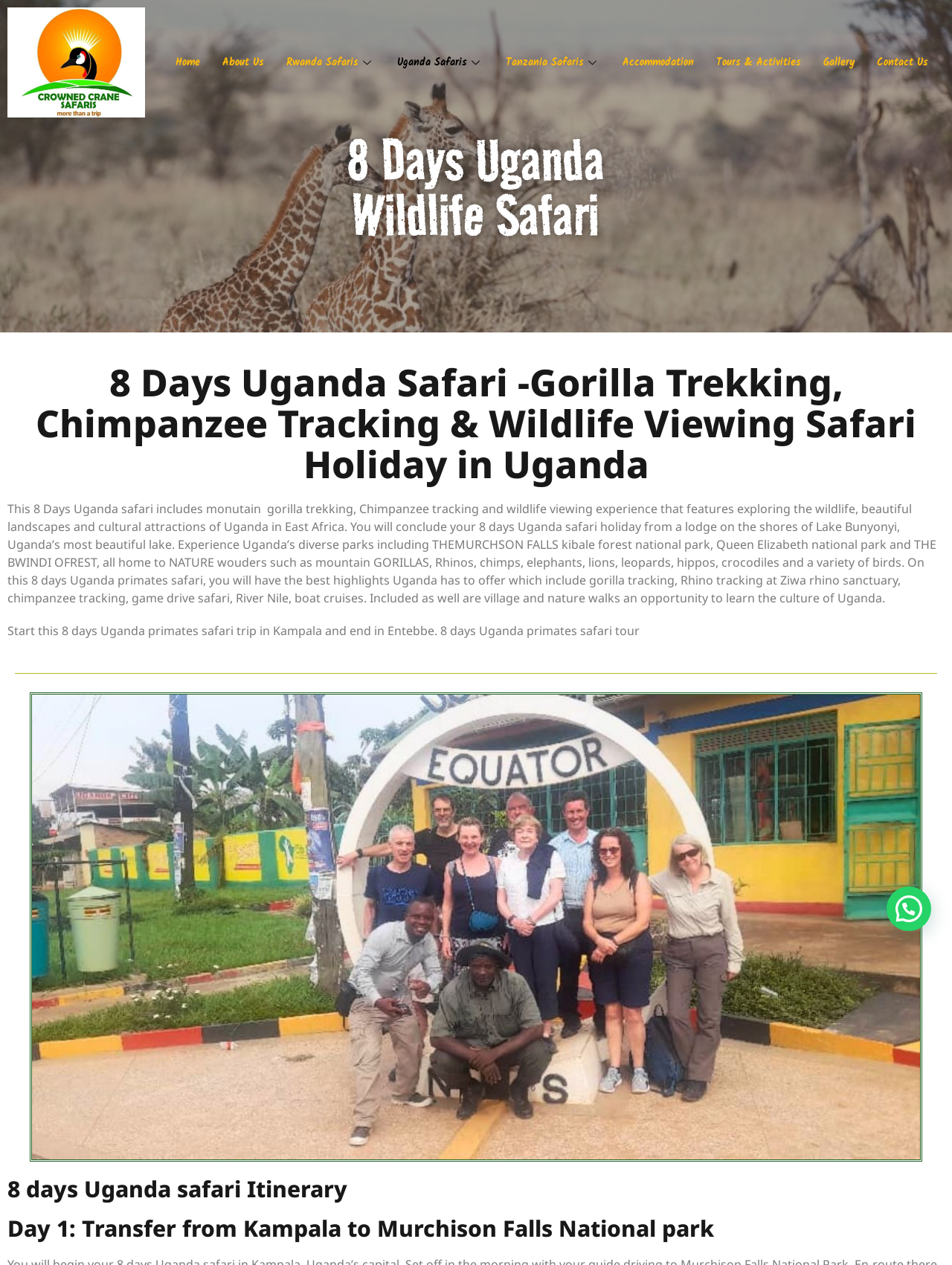Determine the bounding box for the UI element described here: "Contact Us".

[0.91, 0.026, 0.987, 0.073]